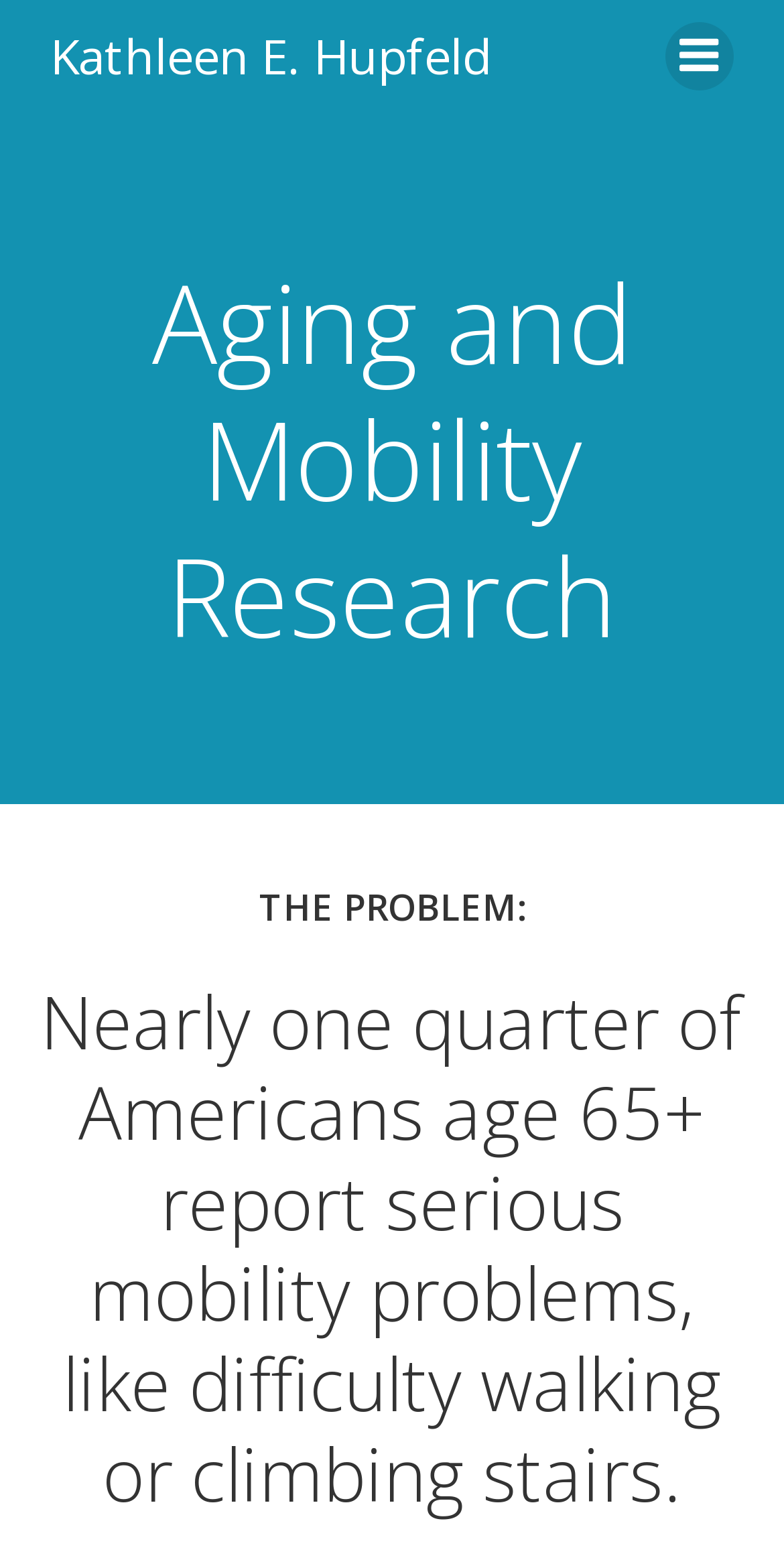Given the element description title="Menu", predict the bounding box coordinates for the UI element in the webpage screenshot. The format should be (top-left x, top-left y, bottom-right x, bottom-right y), and the values should be between 0 and 1.

[0.849, 0.014, 0.936, 0.058]